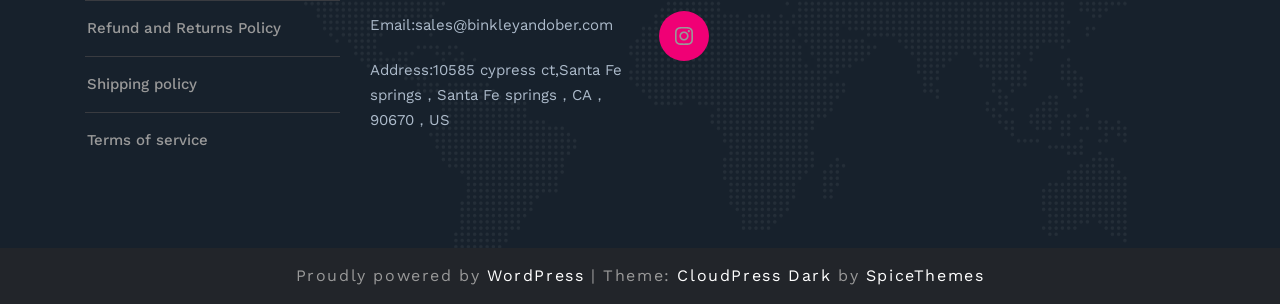What is the platform used to power the website?
Please use the image to provide a one-word or short phrase answer.

WordPress